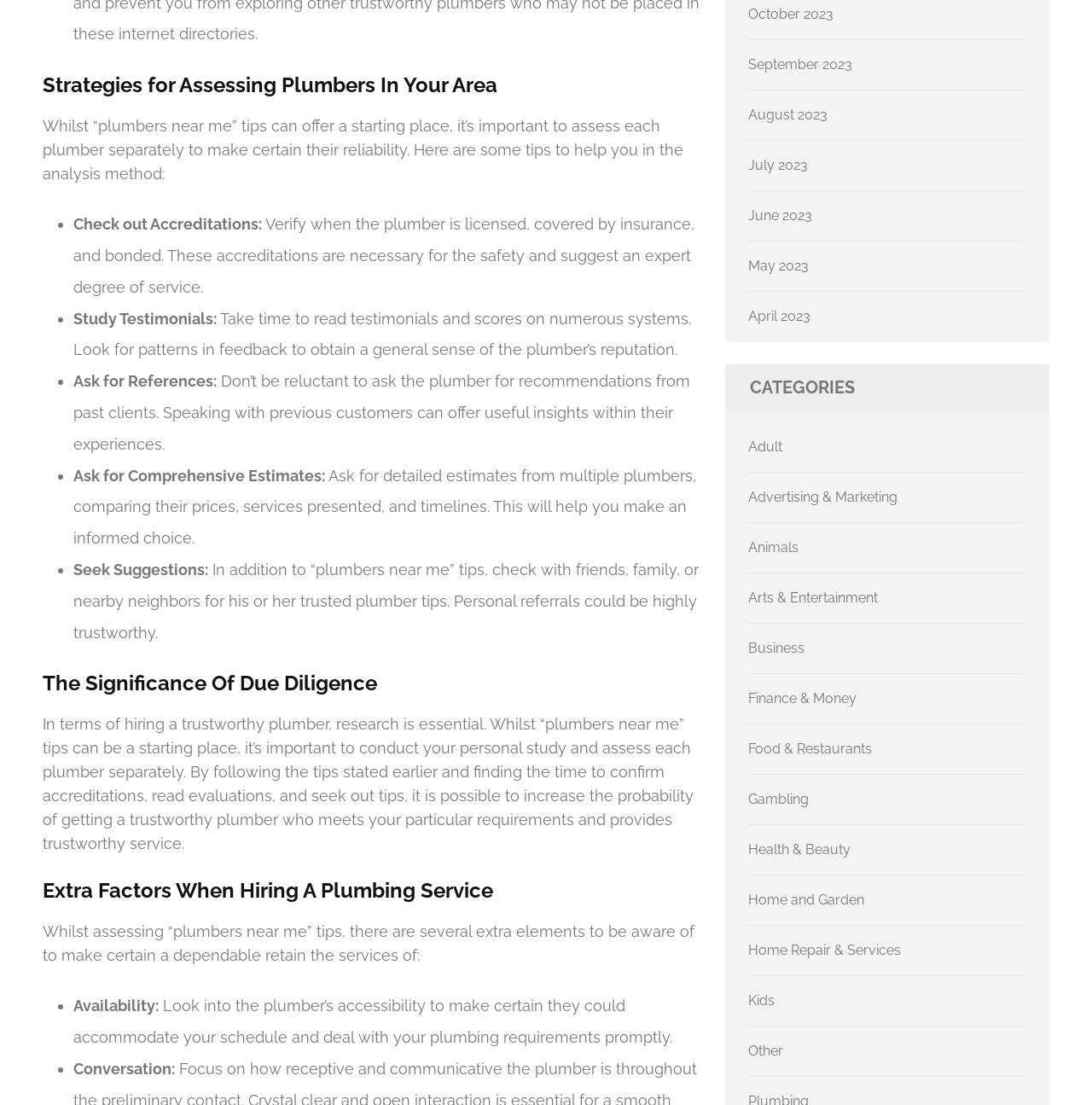Specify the bounding box coordinates (top-left x, top-left y, bottom-right x, bottom-right y) of the UI element in the screenshot that matches this description: Home and Garden

[0.685, 0.807, 0.791, 0.822]